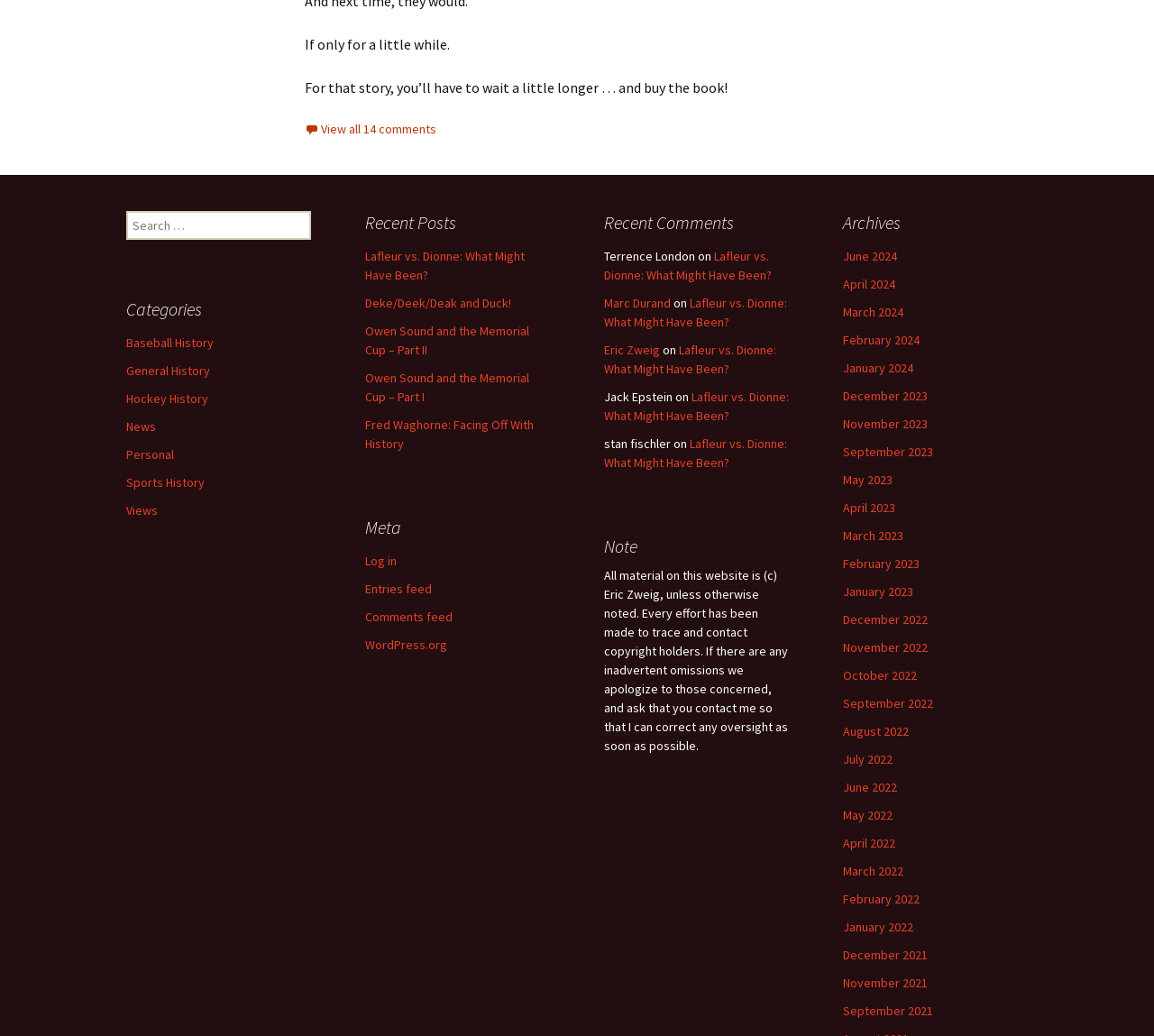Determine the bounding box for the UI element described here: "September 2022".

[0.73, 0.671, 0.809, 0.687]